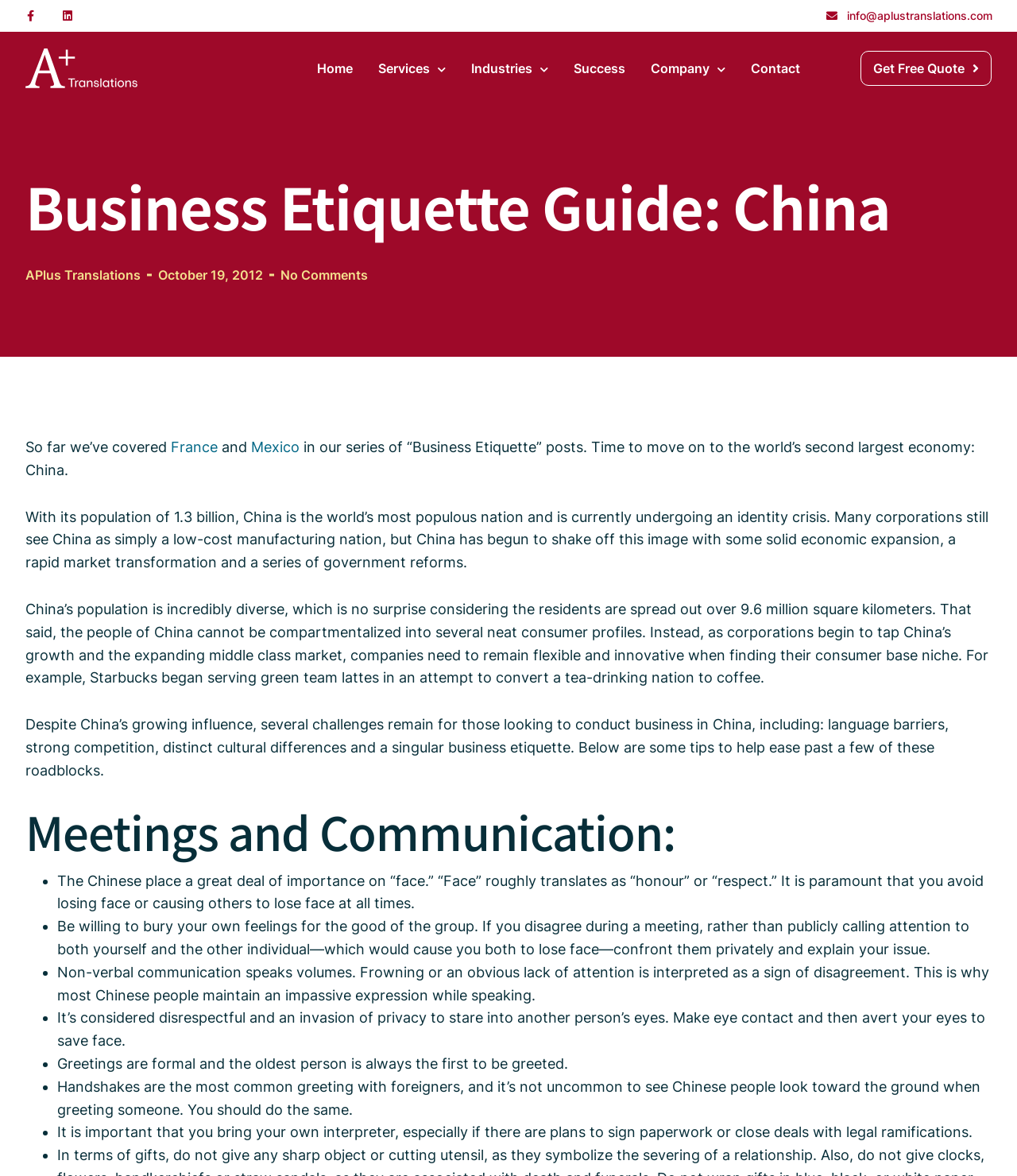Deliver a detailed narrative of the webpage's visual and textual elements.

This webpage is a guide to business etiquette in China, part of a series of posts on the topic. At the top, there are several links to social media platforms, an email address, and a navigation menu with links to the home page, services, industries, success stories, company information, and contact details. A prominent call-to-action button "Get Free Quote" is located at the top right corner.

The main content of the page is divided into sections, starting with an introduction to China's economy and population. The text explains that China is a diverse country with a growing middle class, and that businesses need to be flexible and innovative to tap into this market.

The next section provides tips for conducting business in China, including language barriers, competition, cultural differences, and business etiquette. This section is further divided into subtopics, such as meetings and communication, where a list of bullet points provides advice on how to navigate Chinese business culture. These tips include avoiding loss of face, being willing to compromise, and understanding non-verbal communication.

Throughout the page, there are no images, but the text is well-organized and easy to follow, with clear headings and concise paragraphs. The overall layout is clean and easy to navigate, with a focus on providing useful information to readers.